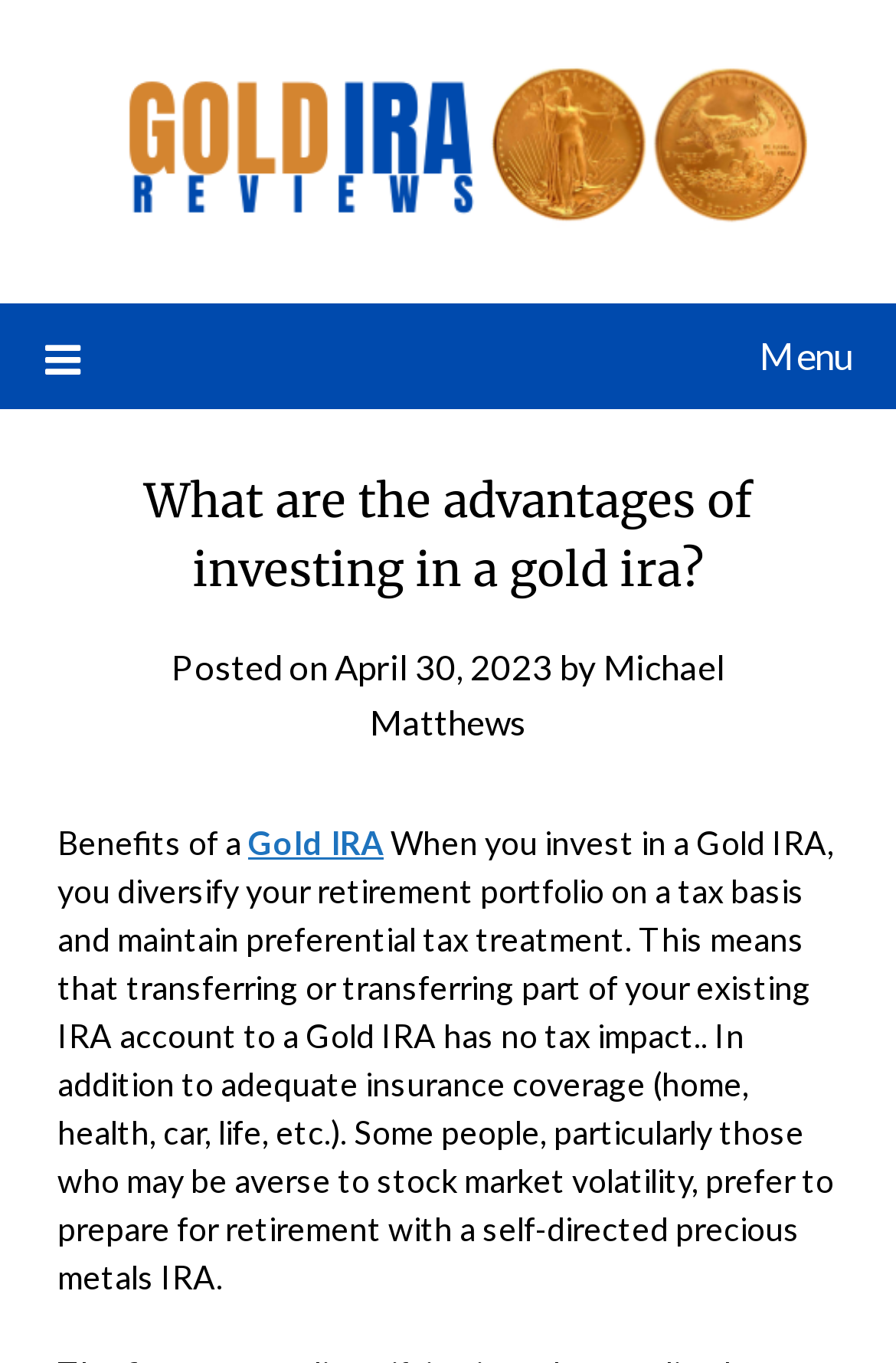Provide an in-depth caption for the webpage.

The webpage is about the benefits of investing in a Gold IRA. At the top left, there is a link to "Gold IRA Reviews" accompanied by an image with the same name. Next to it, on the top right, is a menu link with a hamburger icon. 

Below the menu link, there is a header section that spans almost the entire width of the page. Within this section, there is a heading that reads "What are the advantages of investing in a gold ira?" followed by a posting date and time, "April 30, 2023", and the author's name, "Michael Matthews". 

Below the header section, there is a paragraph of text that explains the benefits of a Gold IRA. The text starts with "Benefits of a Gold IRA" and describes how investing in a Gold IRA can diversify one's retirement portfolio on a tax basis and maintain preferential tax treatment. The text also mentions that transferring part of an existing IRA account to a Gold IRA has no tax impact and that some people prefer to prepare for retirement with a self-directed precious metals IRA.